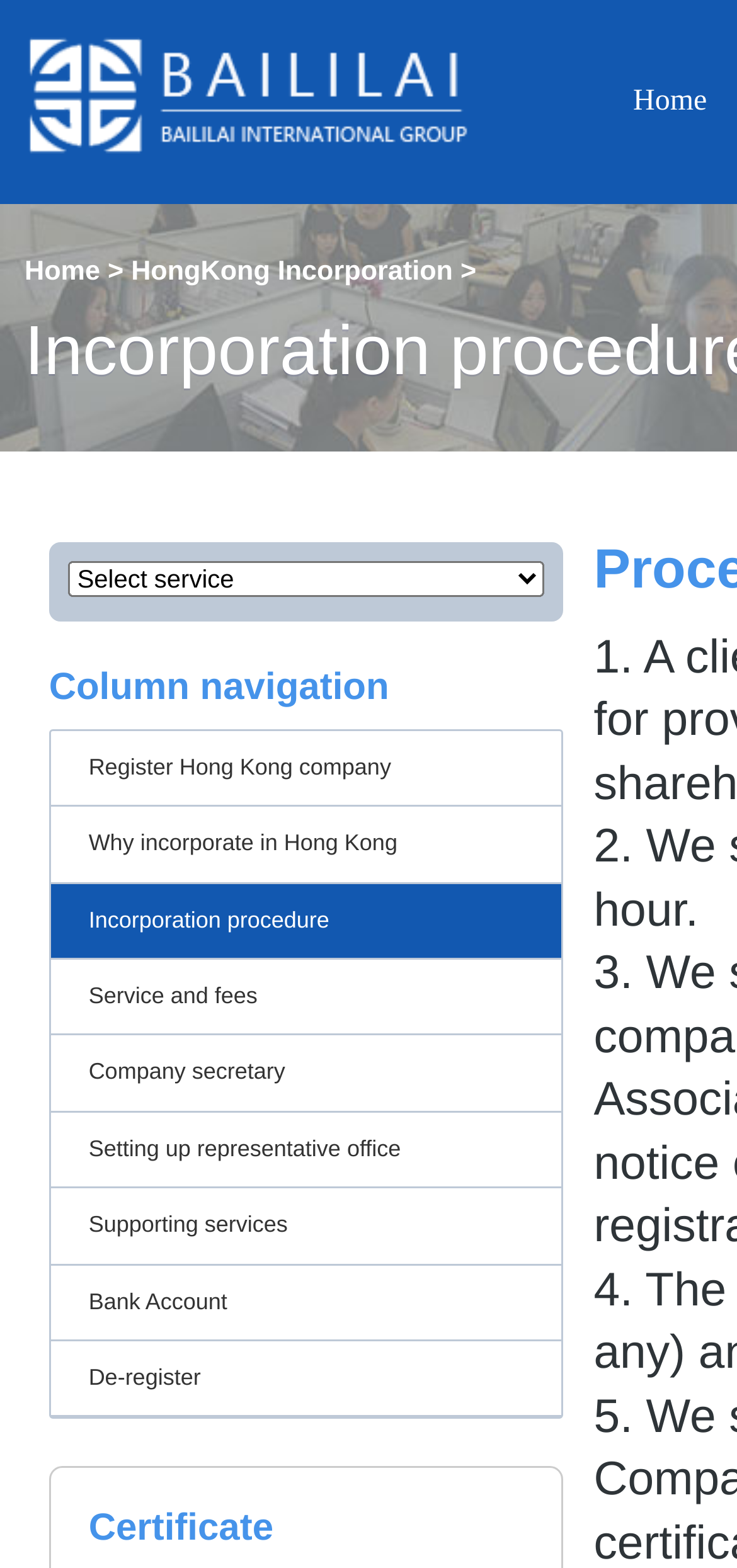What is the company name on the top left?
Could you give a comprehensive explanation in response to this question?

I looked at the top left corner of the webpage and saw a logo with the text 'BAILILAI' next to it, which appears to be the company name.